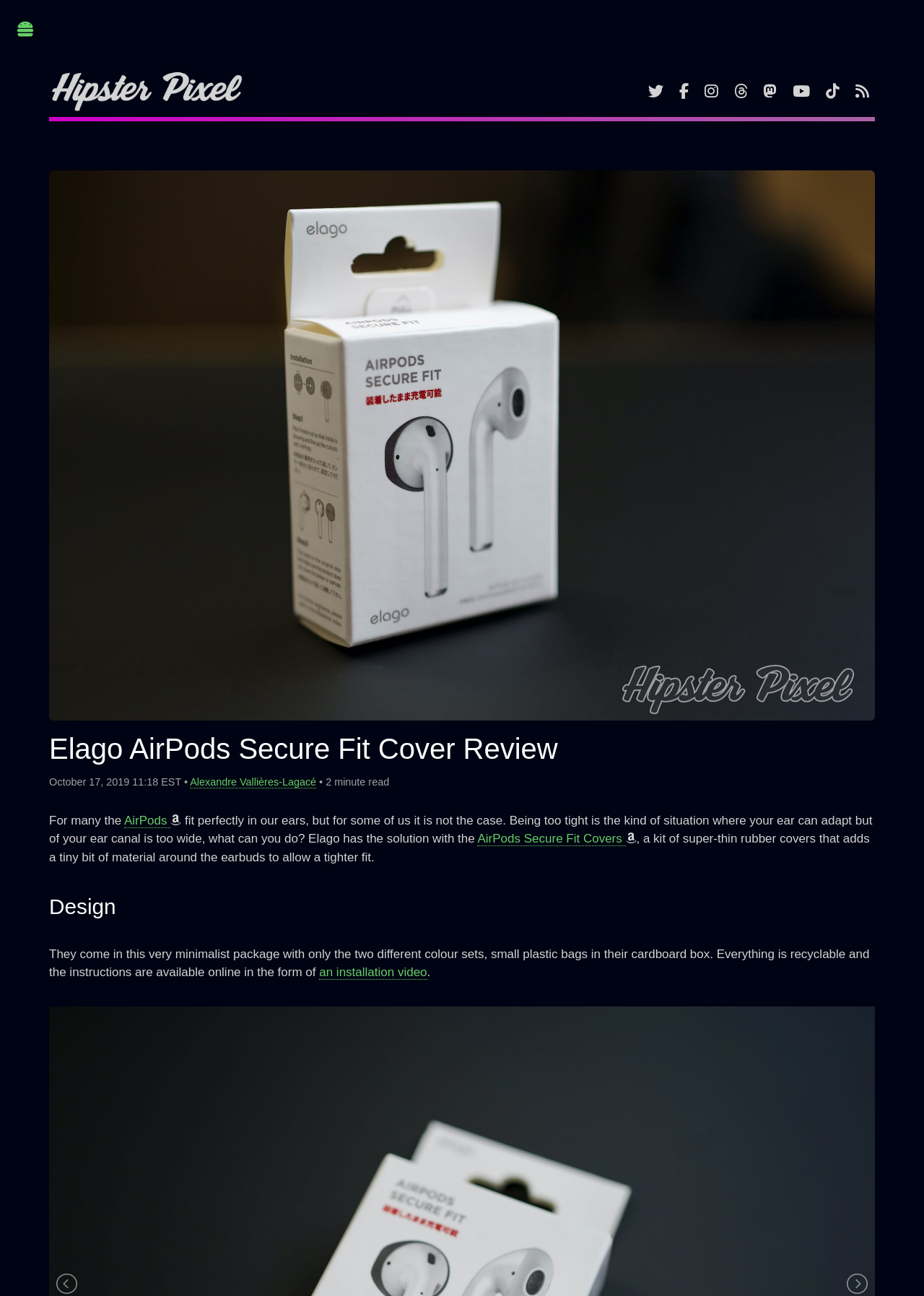Who is the author of the current article?
Give a one-word or short-phrase answer derived from the screenshot.

Alexandre Vallières-Lagacé